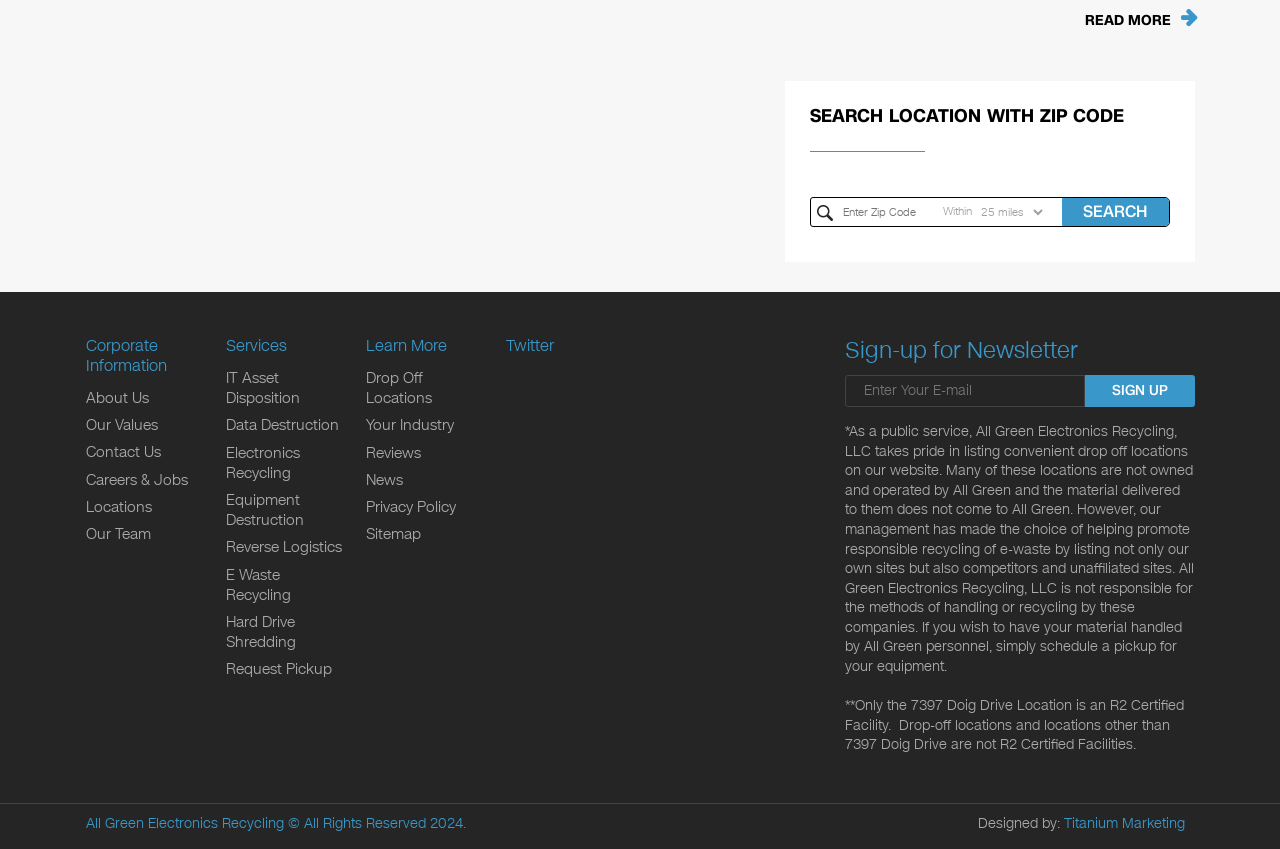What is the purpose of the search bar?
Please answer the question with as much detail and depth as you can.

The search bar is located at the top of the webpage, and it has a placeholder text 'Enter Zip Code'. This suggests that the user can input their zip code to search for a location. The button next to the search bar is labeled 'SEARCH', which further supports this conclusion.